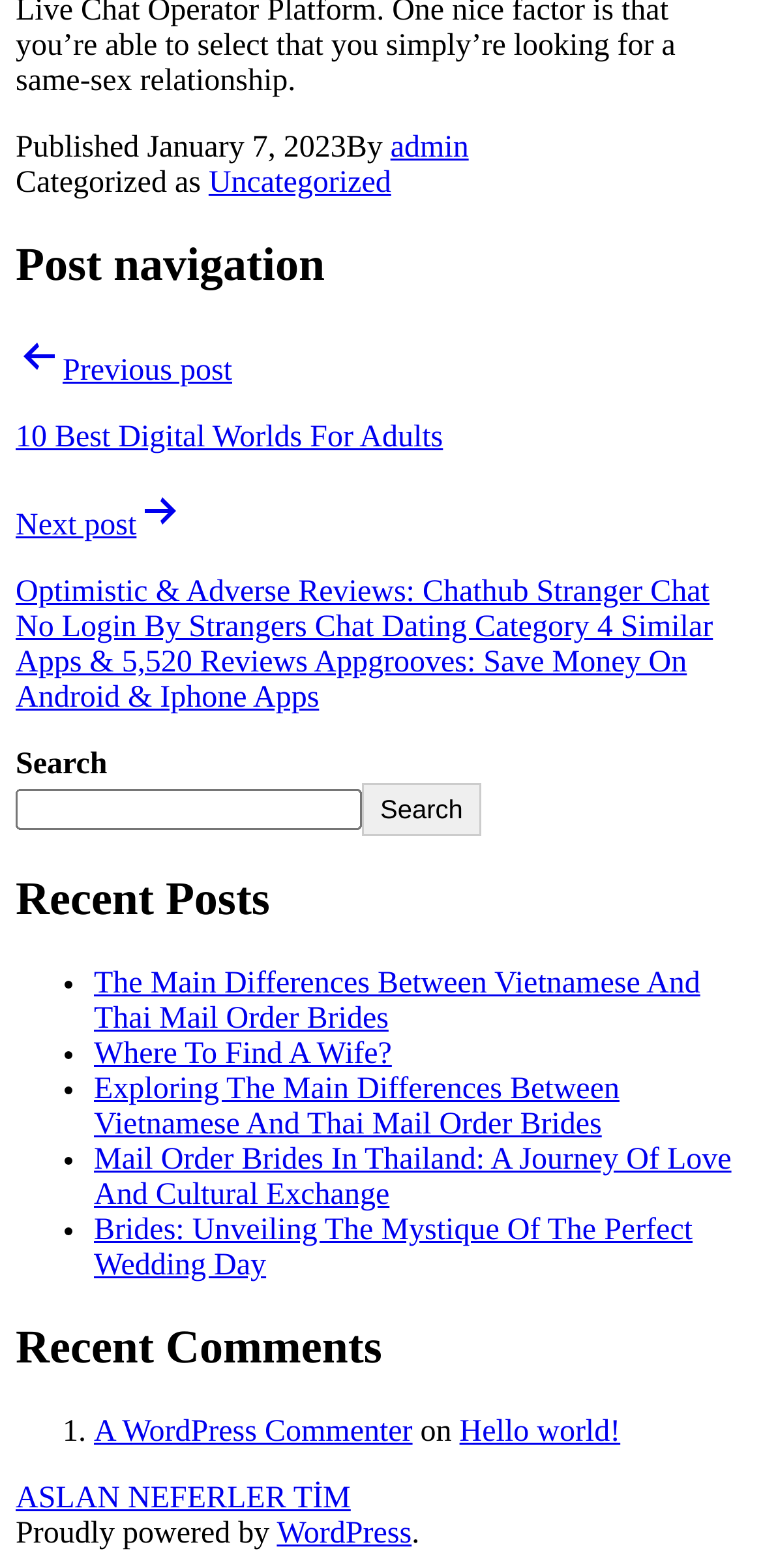How many recent posts are listed?
Can you give a detailed and elaborate answer to the question?

I found the recent posts section in the complementary section of the webpage, which lists 5 recent posts with bullet points. I counted the number of bullet points to determine the number of recent posts.